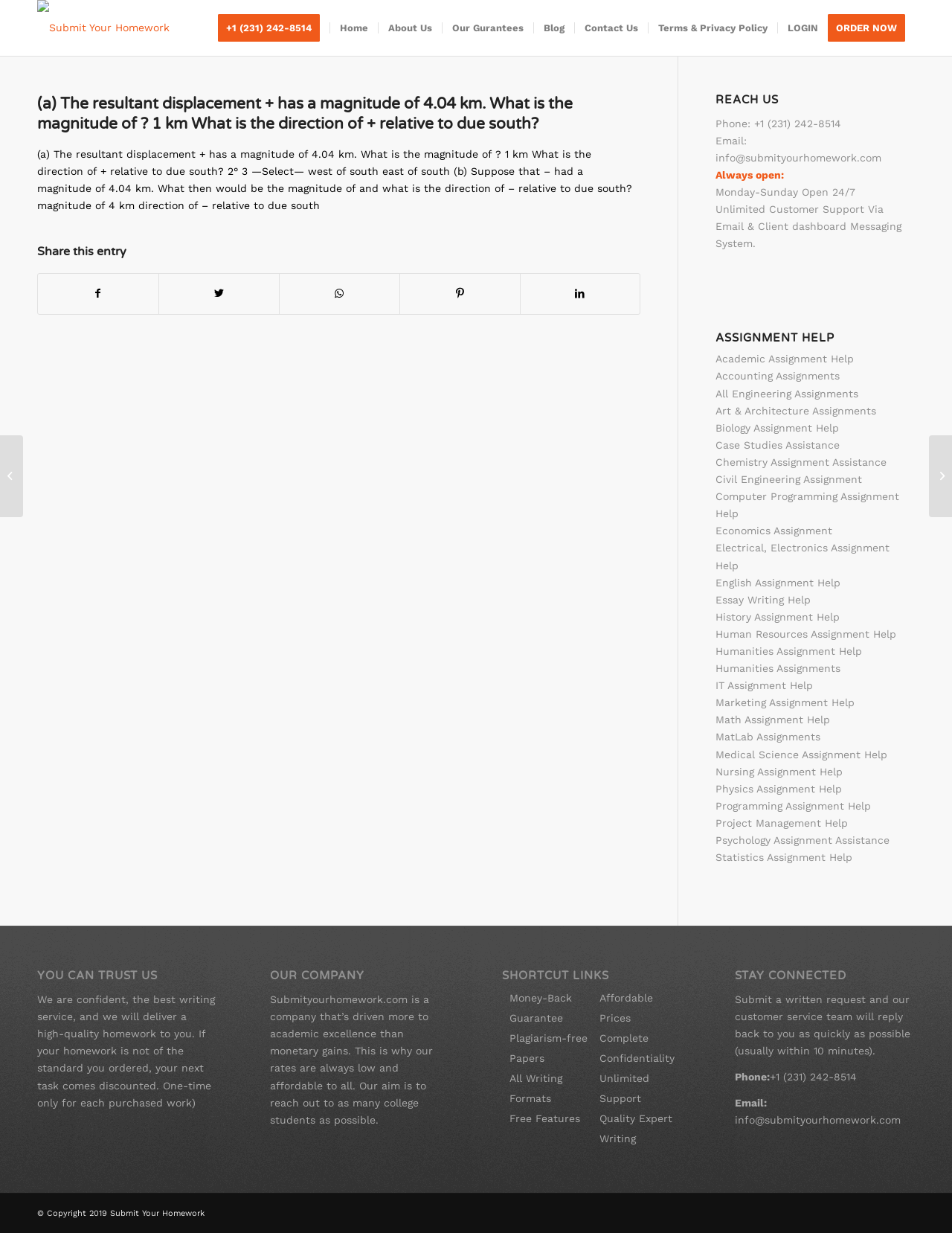Determine the bounding box for the described UI element: "Terms & Privacy Policy".

[0.68, 0.0, 0.816, 0.045]